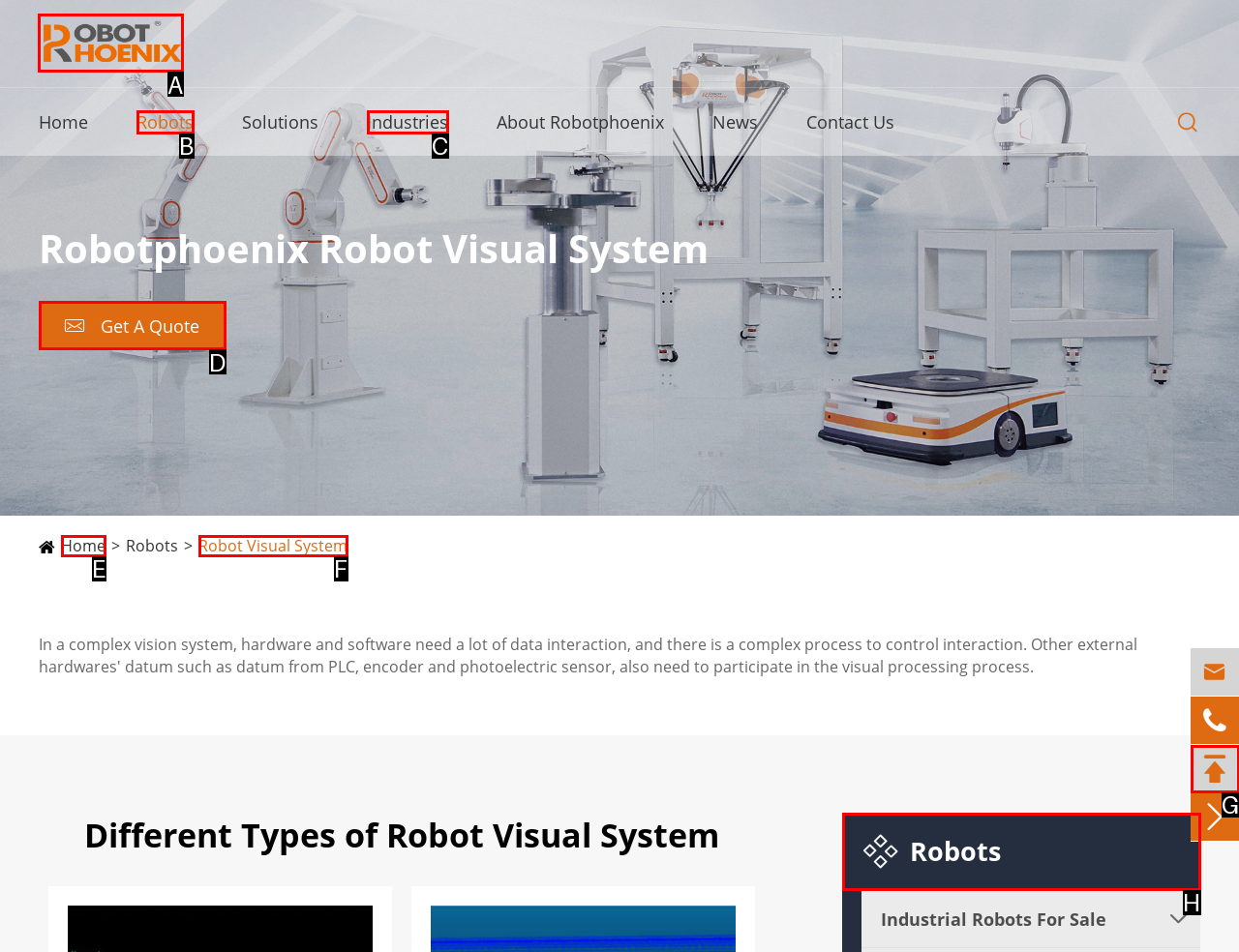To complete the task: Click the Robotphoenix LLC logo, which option should I click? Answer with the appropriate letter from the provided choices.

A